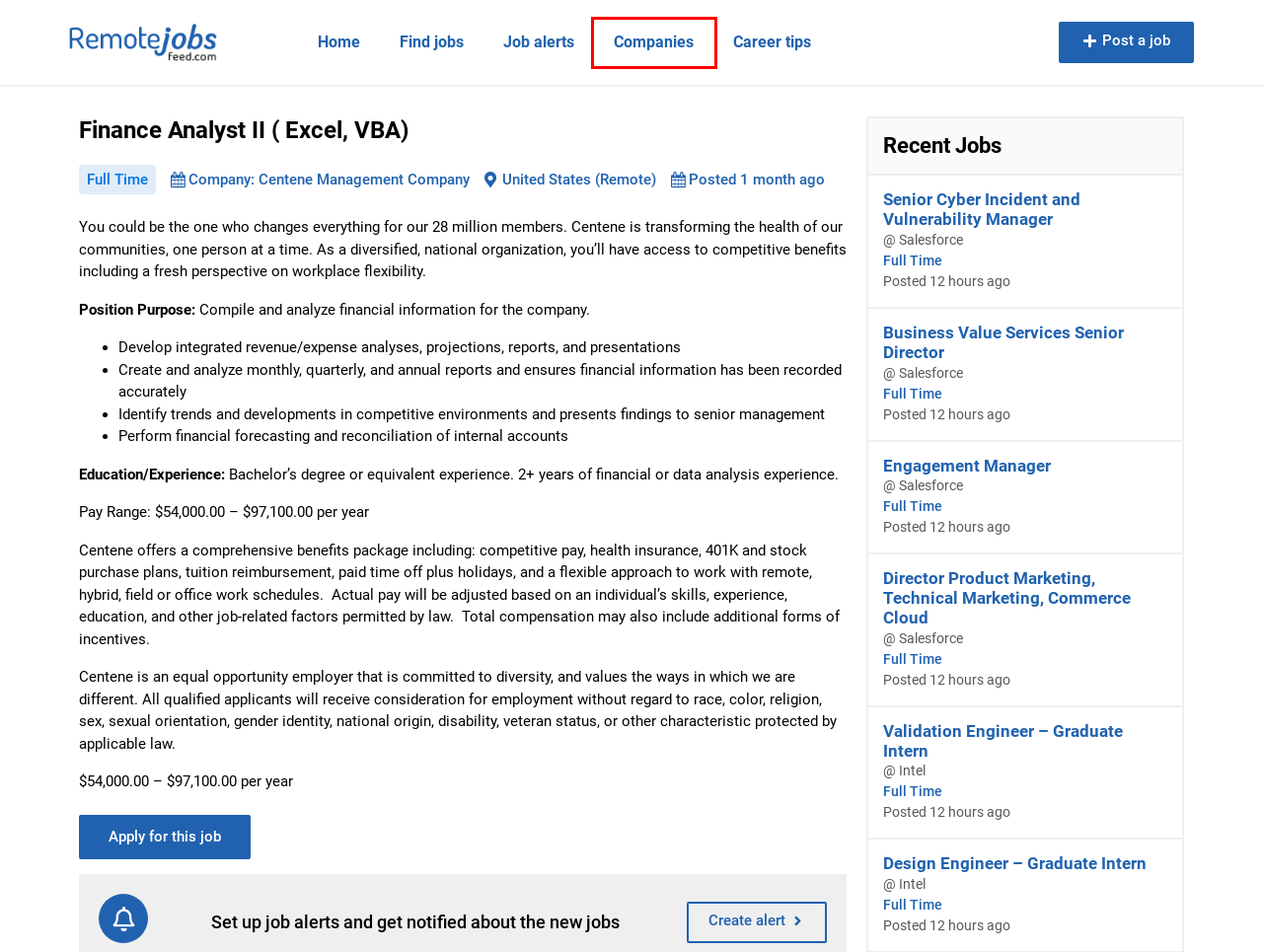Analyze the webpage screenshot with a red bounding box highlighting a UI element. Select the description that best matches the new webpage after clicking the highlighted element. Here are the options:
A. Business Value Services Senior Director - Remote Jobs Feed
B. Companies - Remote Jobs Feed
C. Senior Cyber Incident and Vulnerability Manager - Remote Jobs Feed
D. Remote Jobs Feed - Work From Home With Top Companies
E. Blog - Remote Jobs Feed
F. Job Alerts - Remote Jobs Feed
G. Validation Engineer - Graduate Intern - Remote Jobs Feed
H. Director Product Marketing, Technical Marketing, Commerce Cloud - Remote Jobs Feed

B